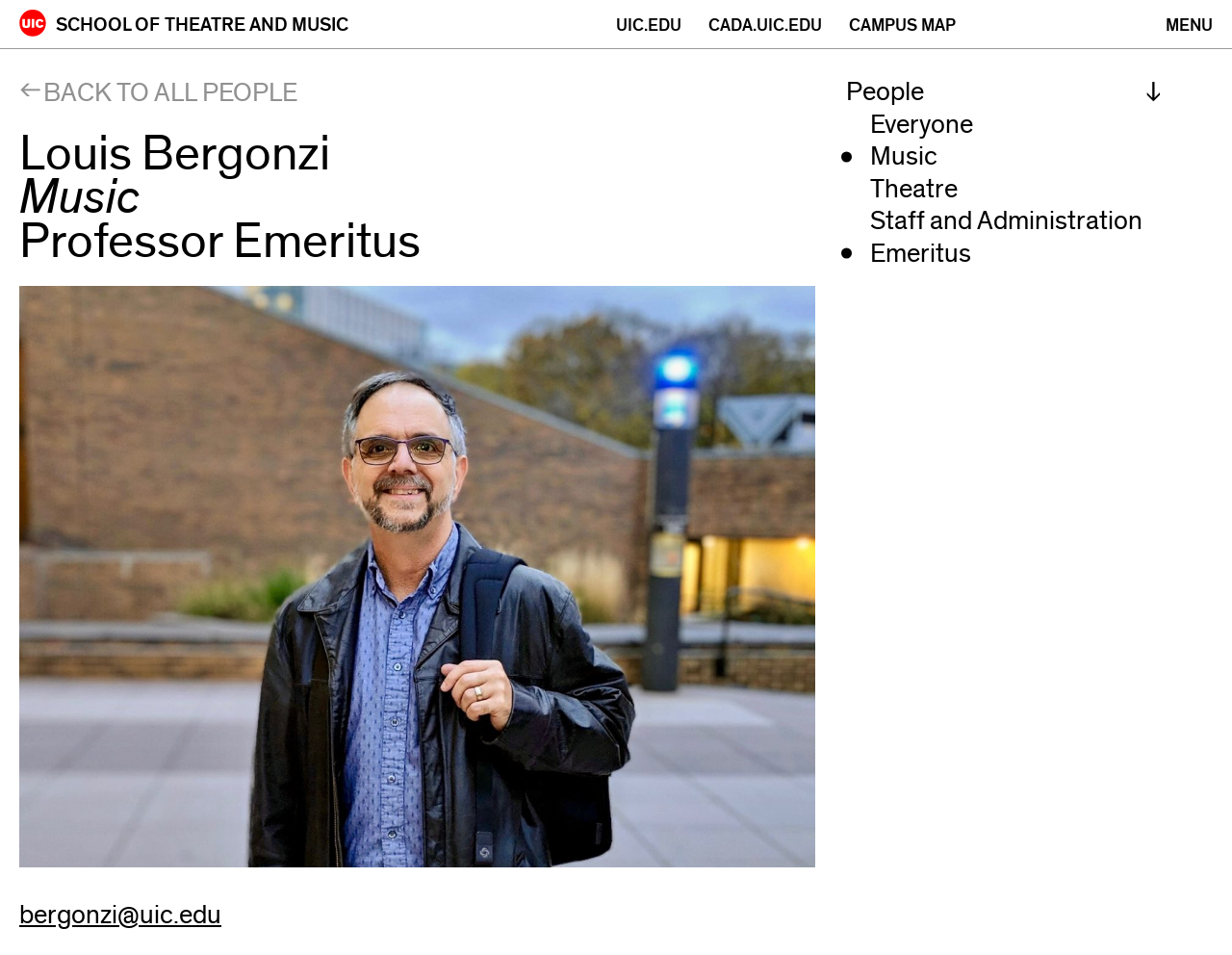Please provide the bounding box coordinates for the UI element as described: "UIC.EDU (opens in new window)". The coordinates must be four floats between 0 and 1, represented as [left, top, right, bottom].

[0.5, 0.0, 0.553, 0.053]